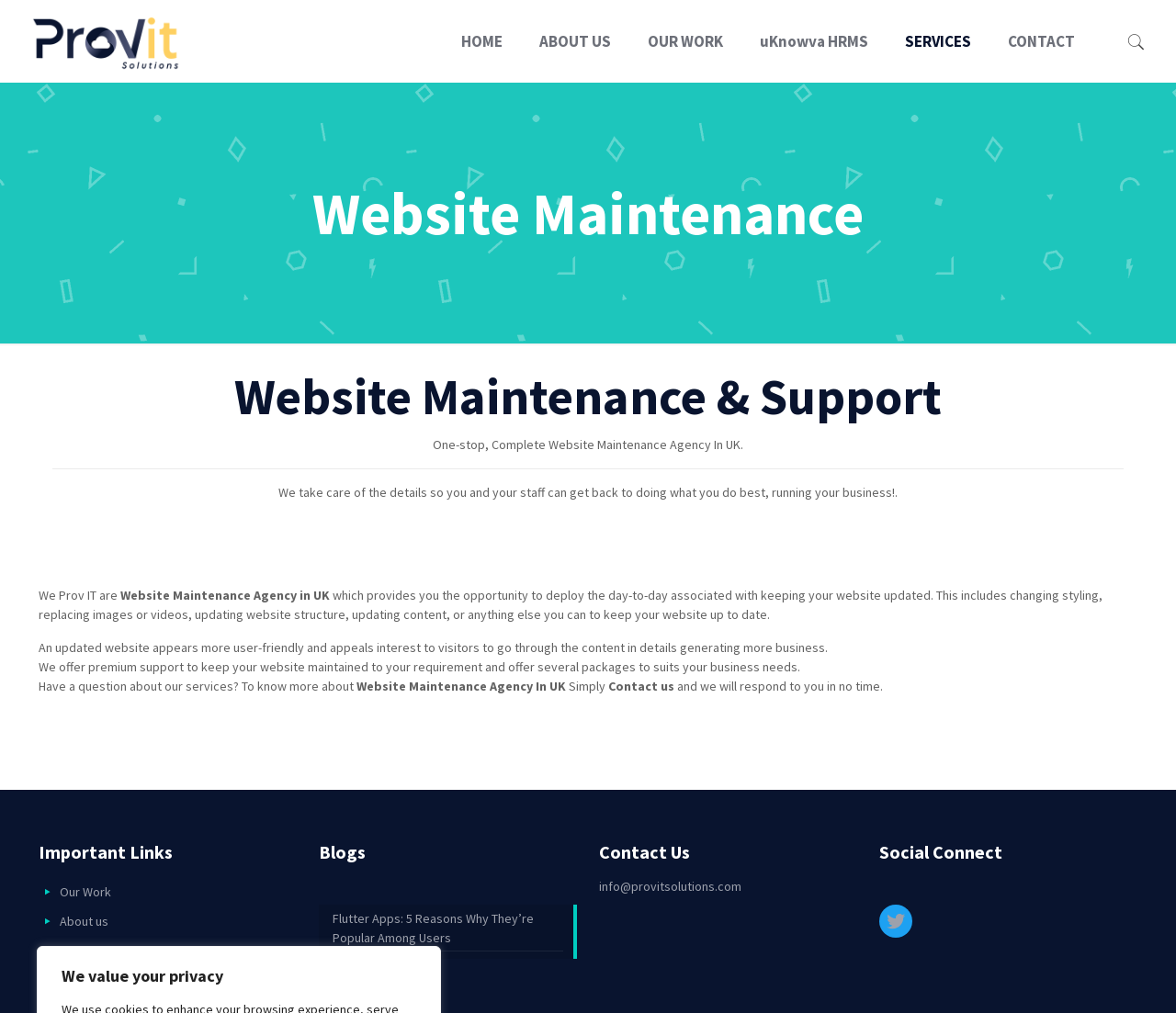Locate the bounding box coordinates of the element's region that should be clicked to carry out the following instruction: "Click ABOUT US". The coordinates need to be four float numbers between 0 and 1, i.e., [left, top, right, bottom].

[0.443, 0.0, 0.535, 0.082]